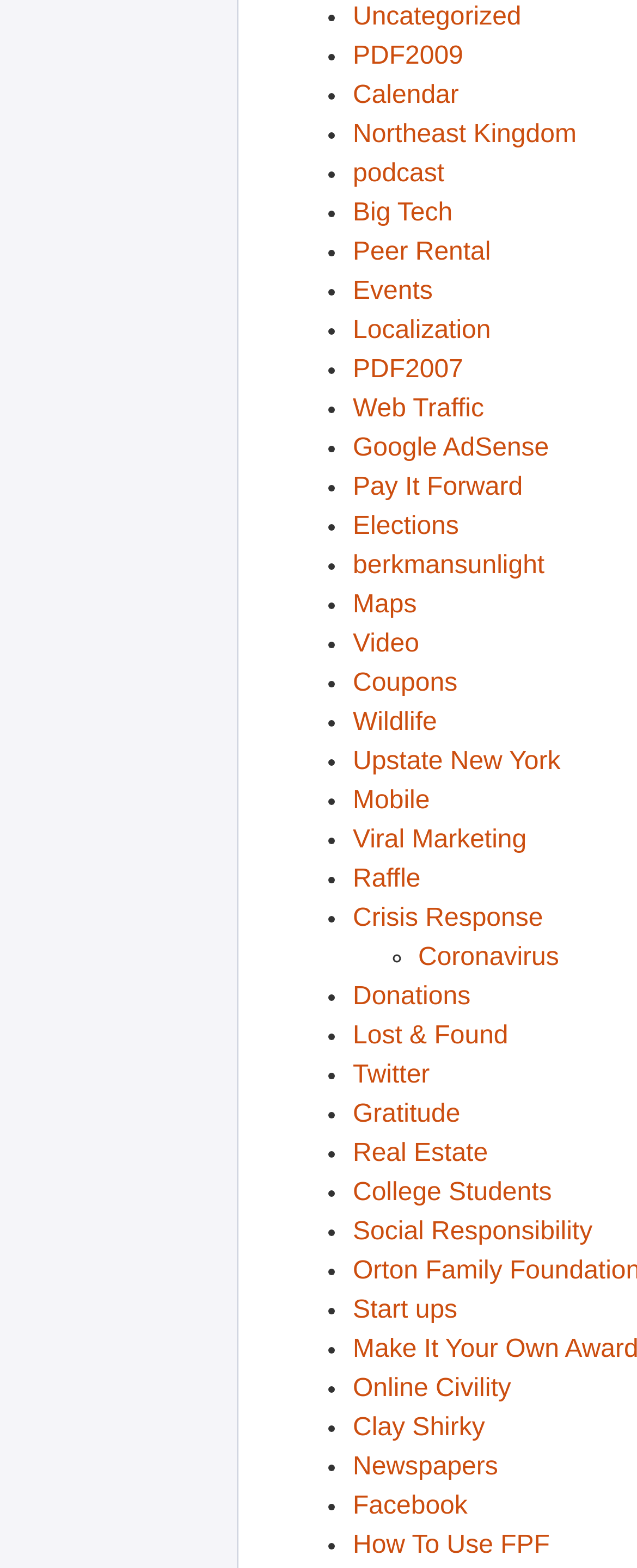Determine the bounding box coordinates of the area to click in order to meet this instruction: "Explore the Events section".

[0.554, 0.177, 0.679, 0.195]